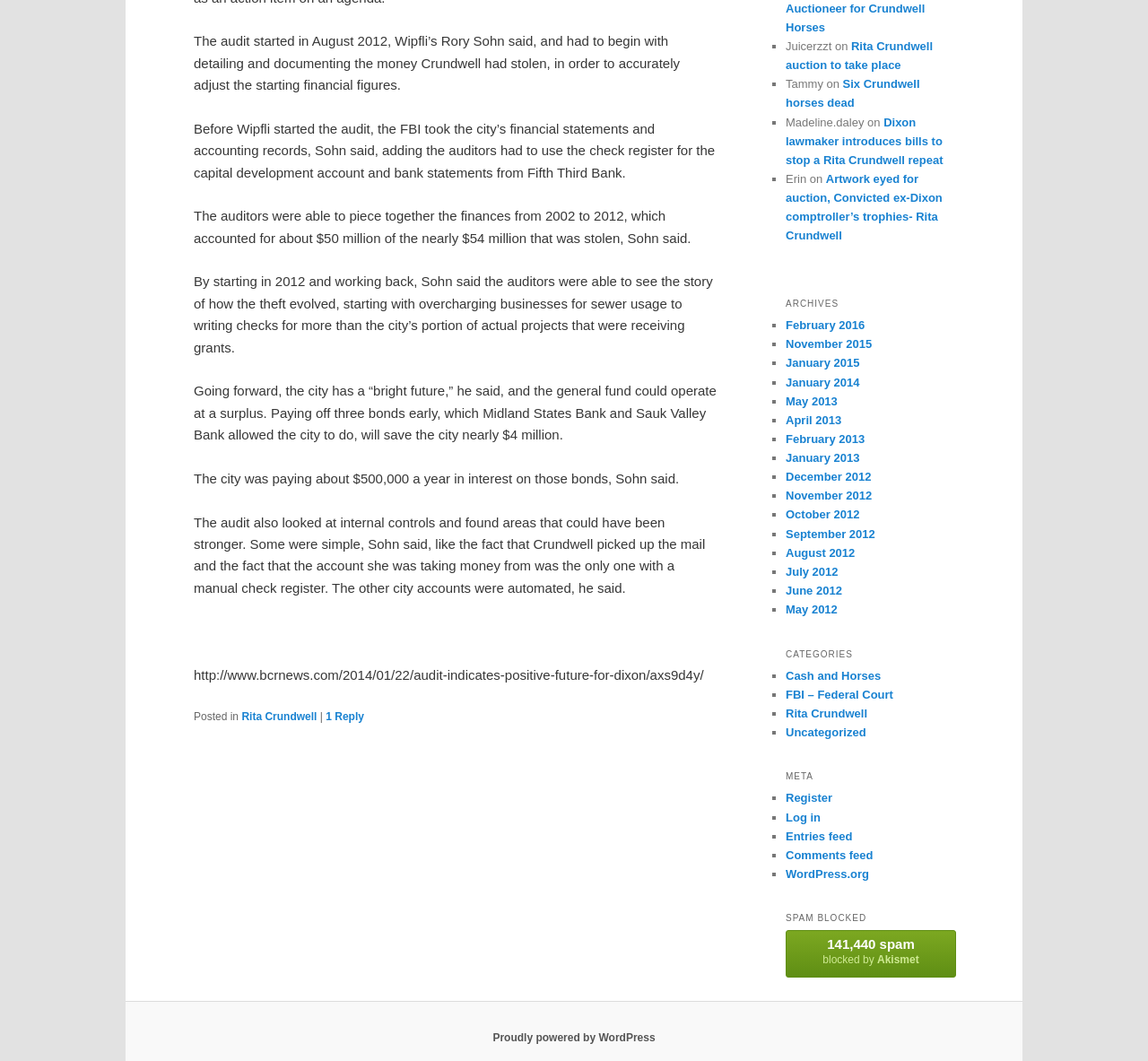How much money was stolen according to the article?
Please provide a single word or phrase as the answer based on the screenshot.

Nearly $54 million